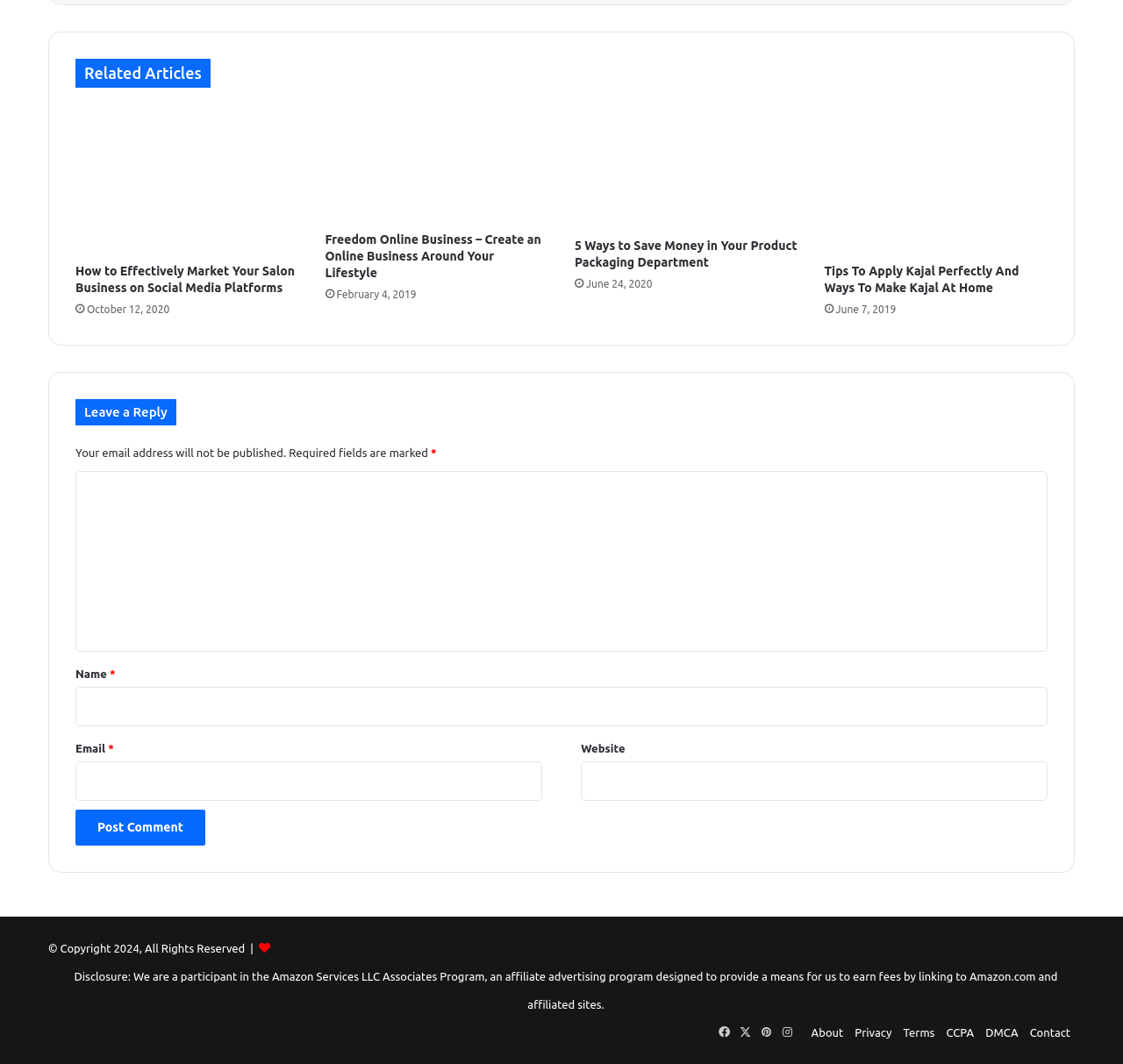What is the purpose of the textbox at the bottom of the webpage?
Look at the image and construct a detailed response to the question.

I found the textbox at the bottom of the webpage with a label 'Comment *' and other form fields, which suggests that it is used to leave a comment on the webpage.